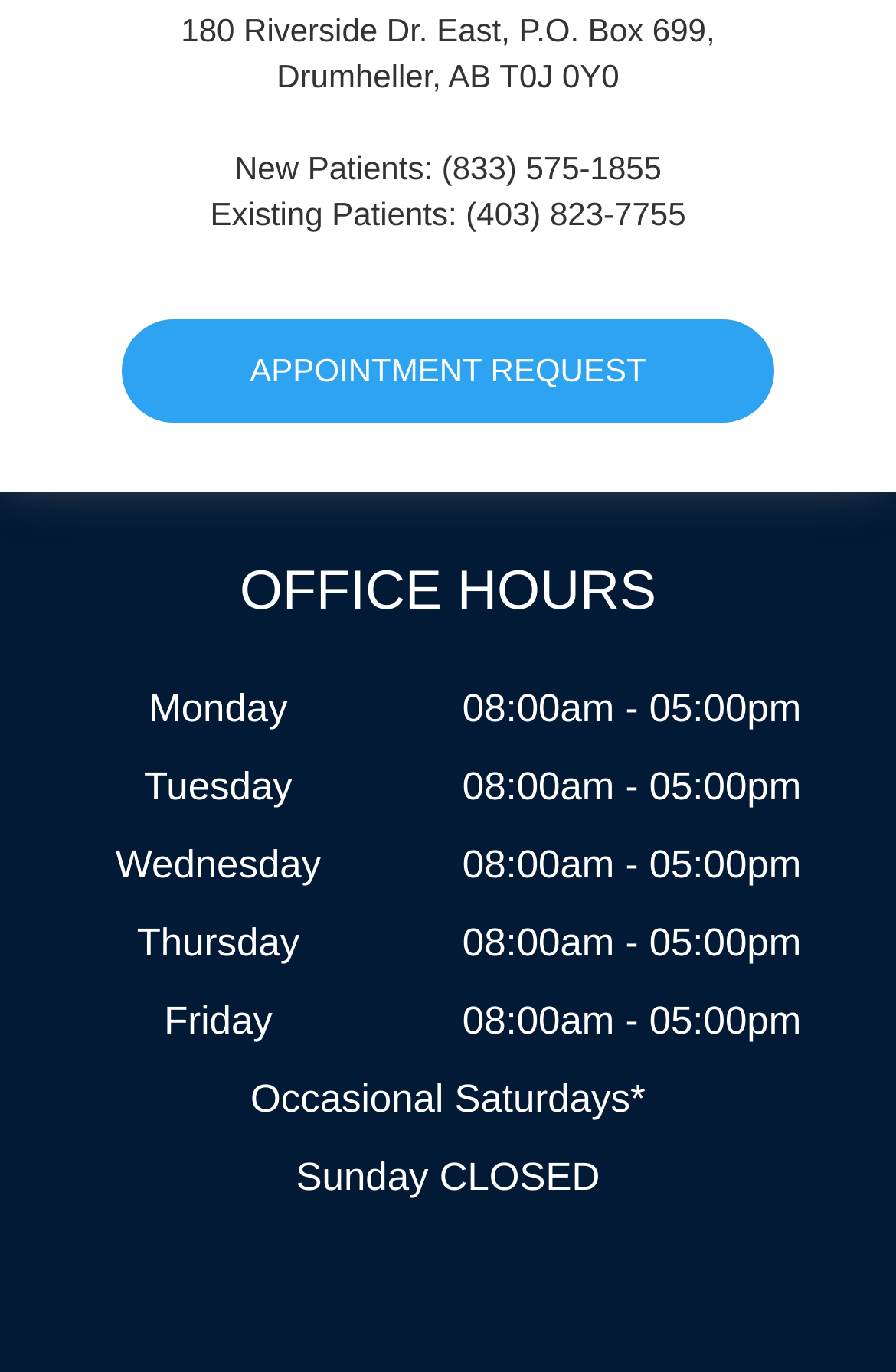Please determine the bounding box coordinates of the element's region to click in order to carry out the following instruction: "Get directions to the office". The coordinates should be four float numbers between 0 and 1, i.e., [left, top, right, bottom].

[0.202, 0.008, 0.798, 0.068]